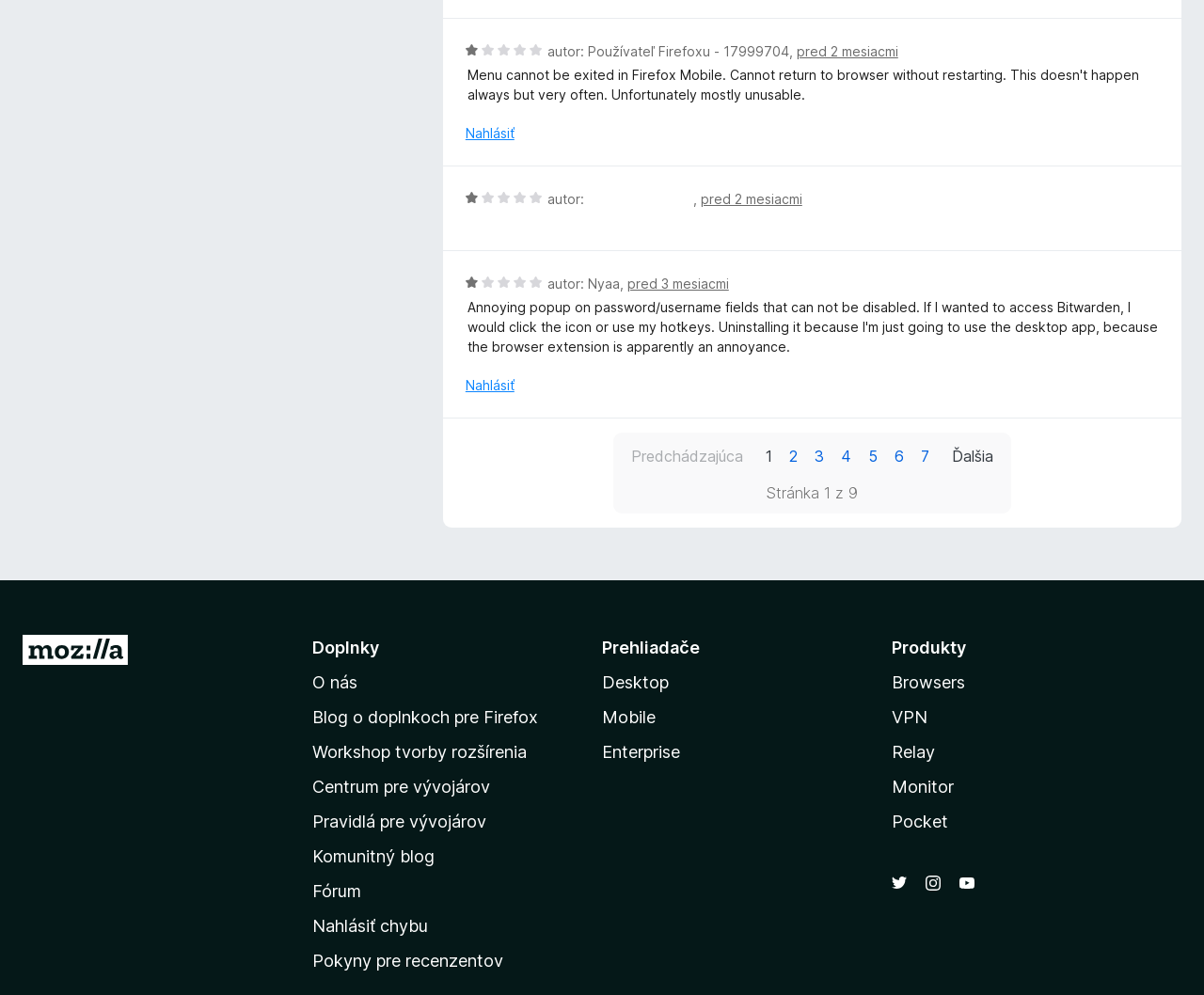What is the name of the first author?
From the details in the image, provide a complete and detailed answer to the question.

The first author's name is 'Používateľ Firefoxu', which is indicated by the 'autor: Používateľ Firefoxu - 17999704,' text next to the list marker.